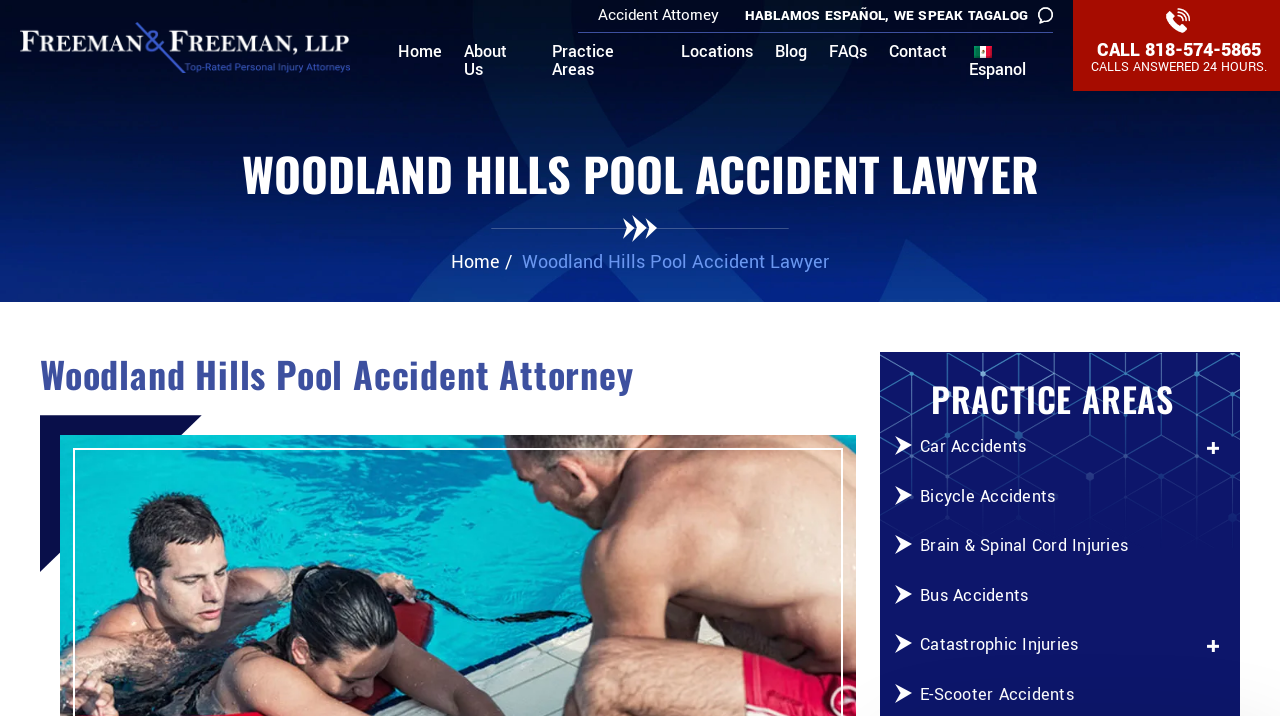Please find the bounding box coordinates (top-left x, top-left y, bottom-right x, bottom-right y) in the screenshot for the UI element described as follows: E-Scooter Accidents

[0.699, 0.955, 0.839, 0.985]